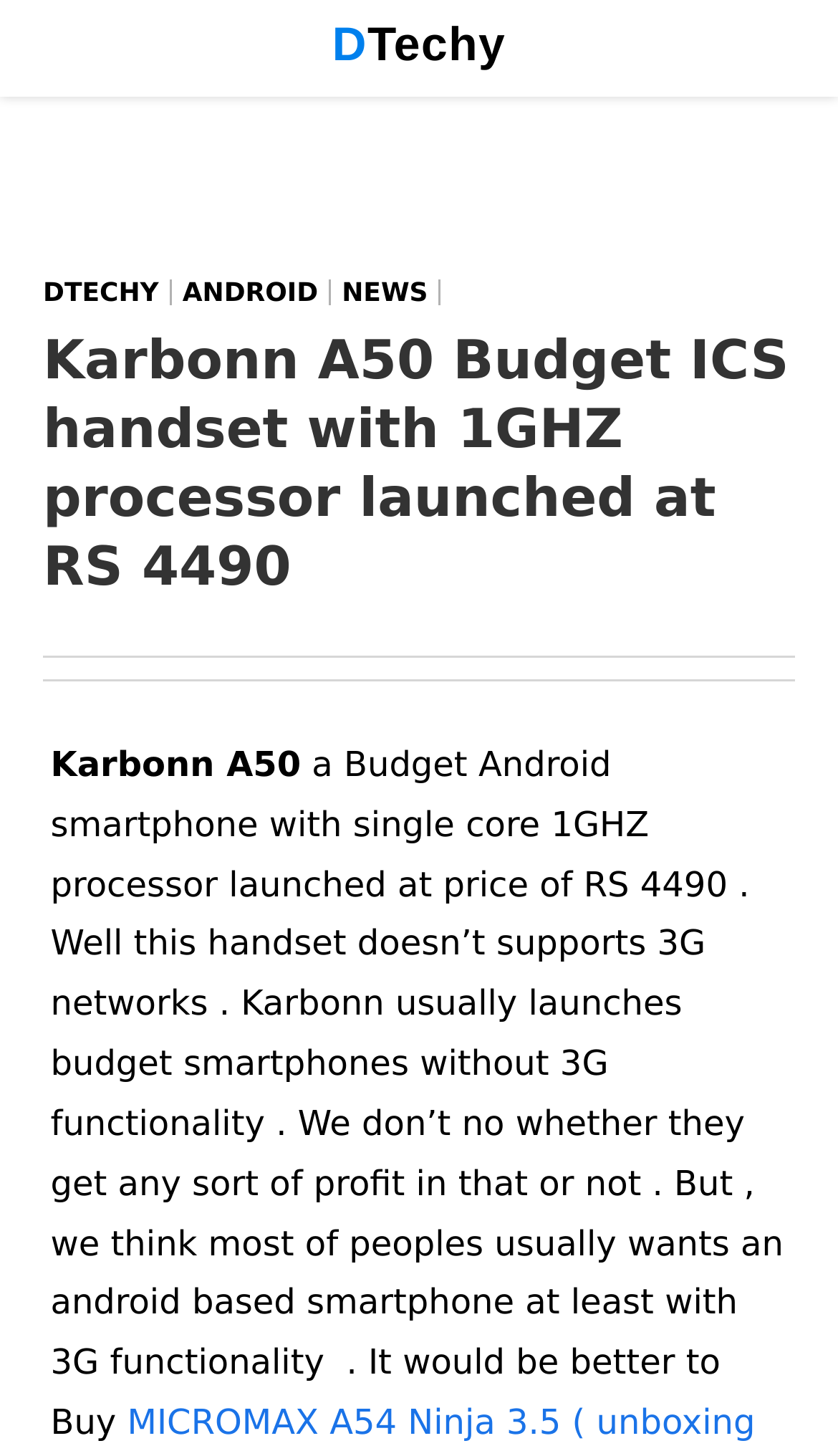What is the processor speed of Karbonn A50? Examine the screenshot and reply using just one word or a brief phrase.

1GHZ